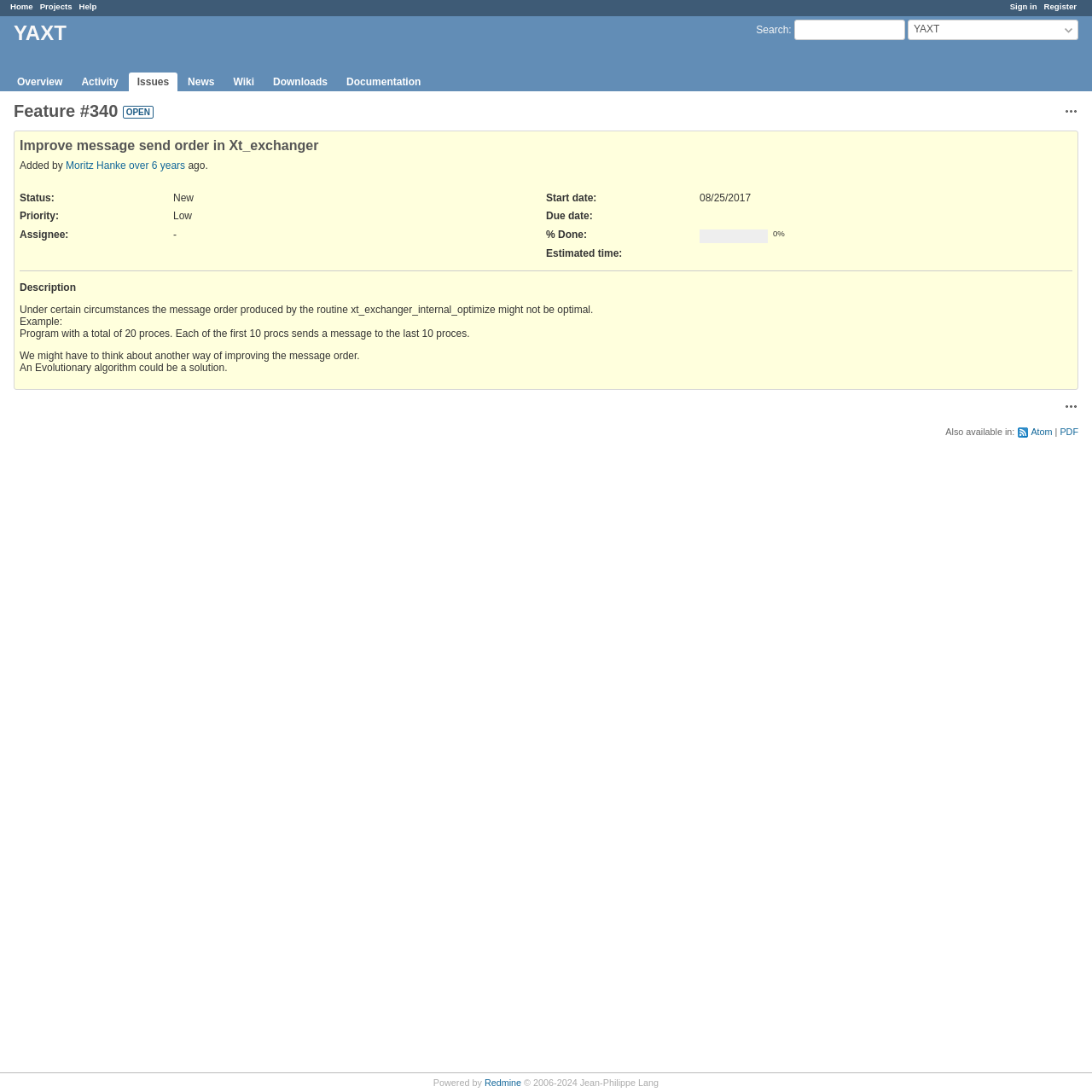Identify the bounding box coordinates of the clickable region required to complete the instruction: "View project overview". The coordinates should be given as four float numbers within the range of 0 and 1, i.e., [left, top, right, bottom].

[0.008, 0.066, 0.065, 0.083]